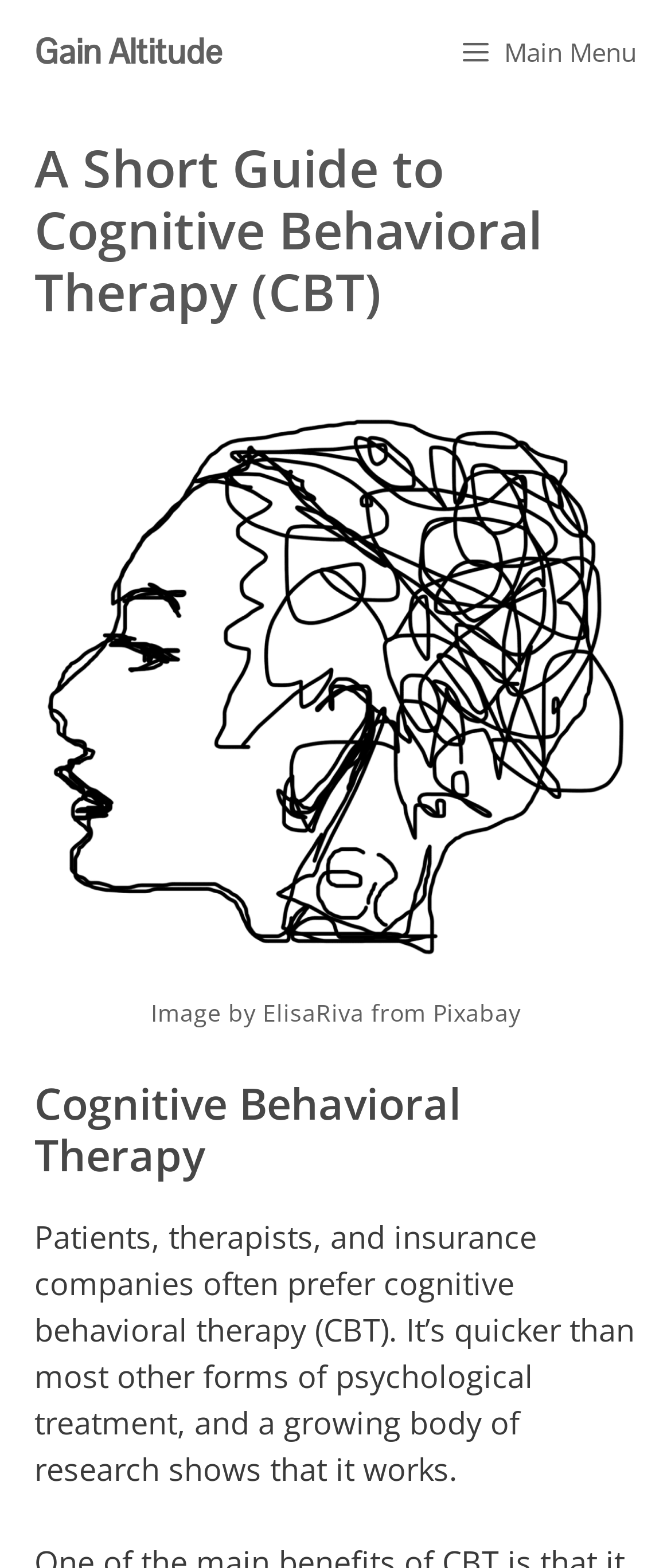Find the bounding box of the UI element described as: "Gain Altitude". The bounding box coordinates should be given as four float values between 0 and 1, i.e., [left, top, right, bottom].

[0.051, 0.005, 0.331, 0.06]